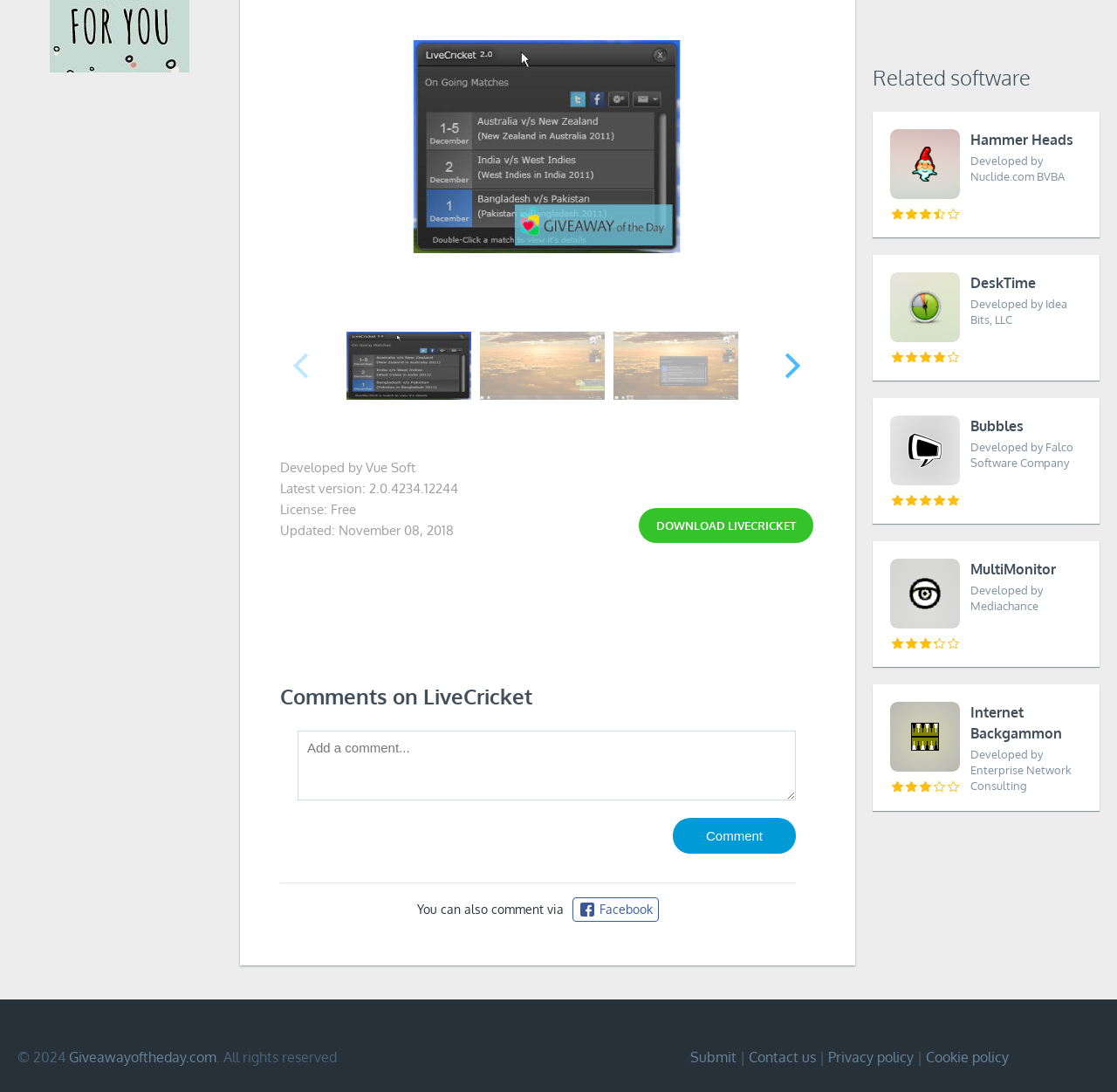Provide the bounding box coordinates in the format (top-left x, top-left y, bottom-right x, bottom-right y). All values are floating point numbers between 0 and 1. Determine the bounding box coordinate of the UI element described as: Submit

[0.618, 0.96, 0.659, 0.976]